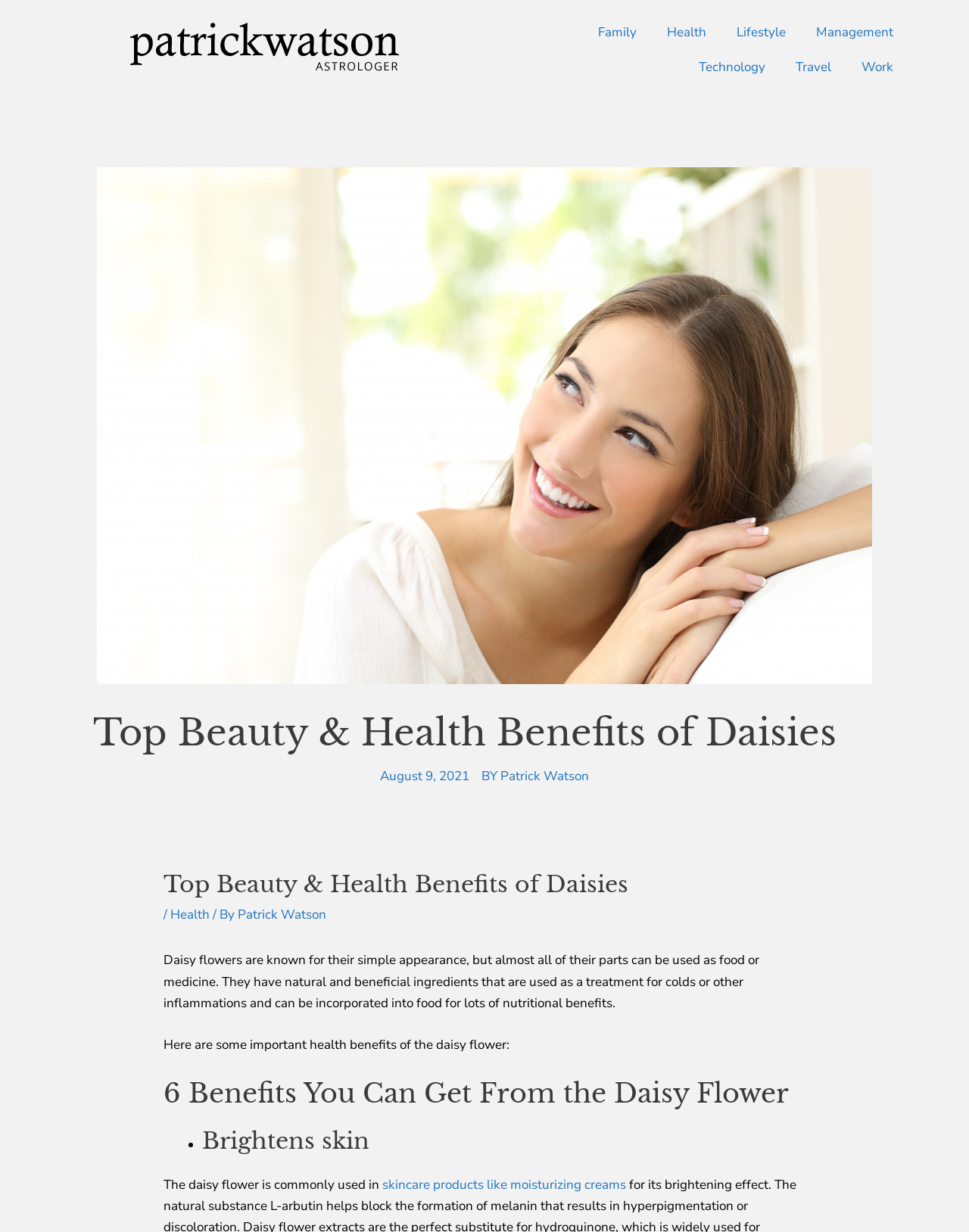Refer to the image and provide an in-depth answer to the question:
What is one of the benefits of the daisy flower?

One of the benefits of the daisy flower is mentioned in the article, which states that it can be used to brighten skin. This is mentioned in the section '6 Benefits You Can Get From the Daisy Flower'.